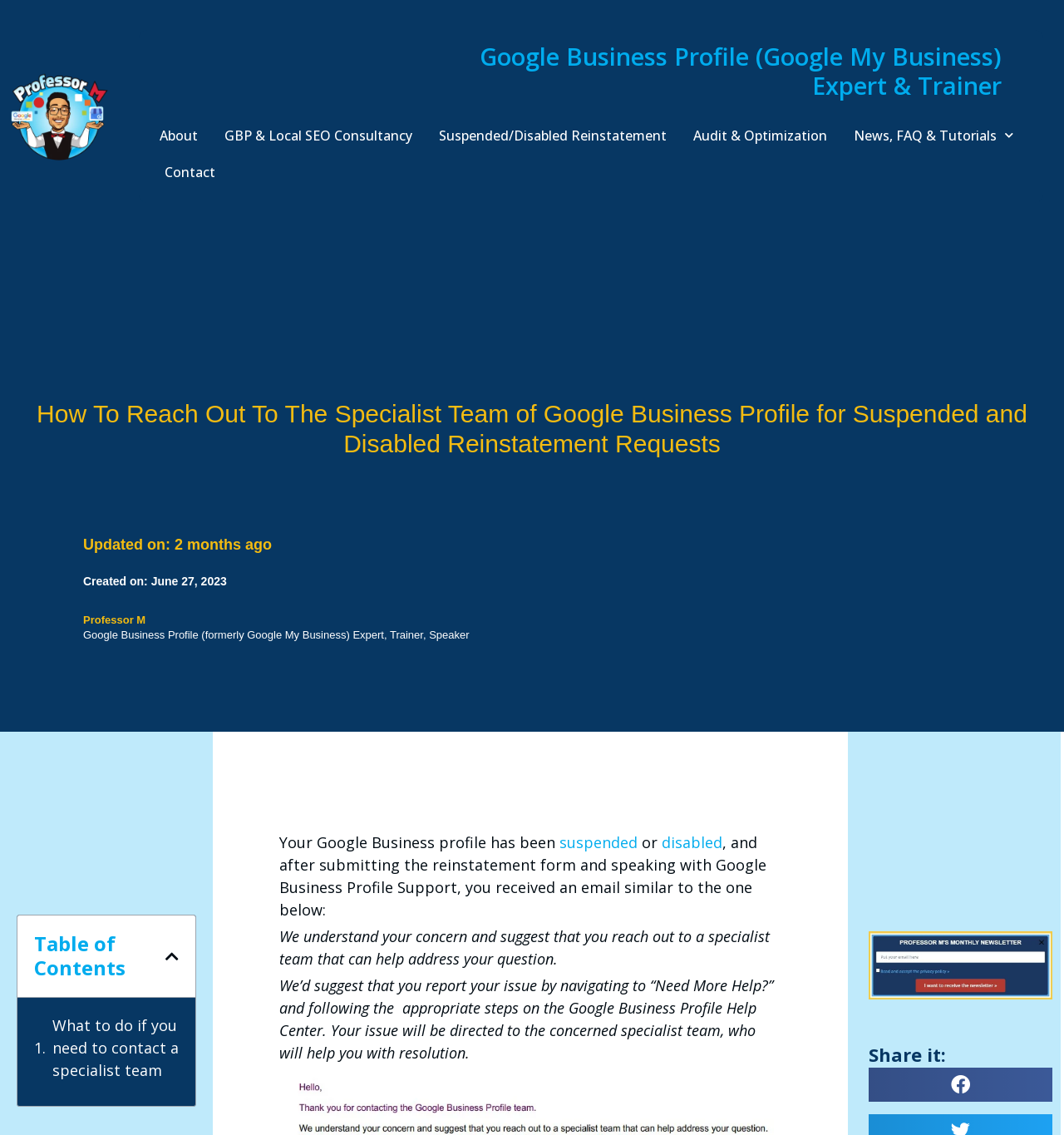What is the topic of the webpage?
From the details in the image, answer the question comprehensively.

I found the answer by reading the heading element that says 'How To Reach Out To The Specialist Team of Google Business Profile for Suspended and Disabled Reinstatement Requests' and also the static text elements that discuss reinstatement of suspended or disabled Google Business profiles. This suggests that the topic of the webpage is reinstatement of suspended or disabled Google Business profiles.